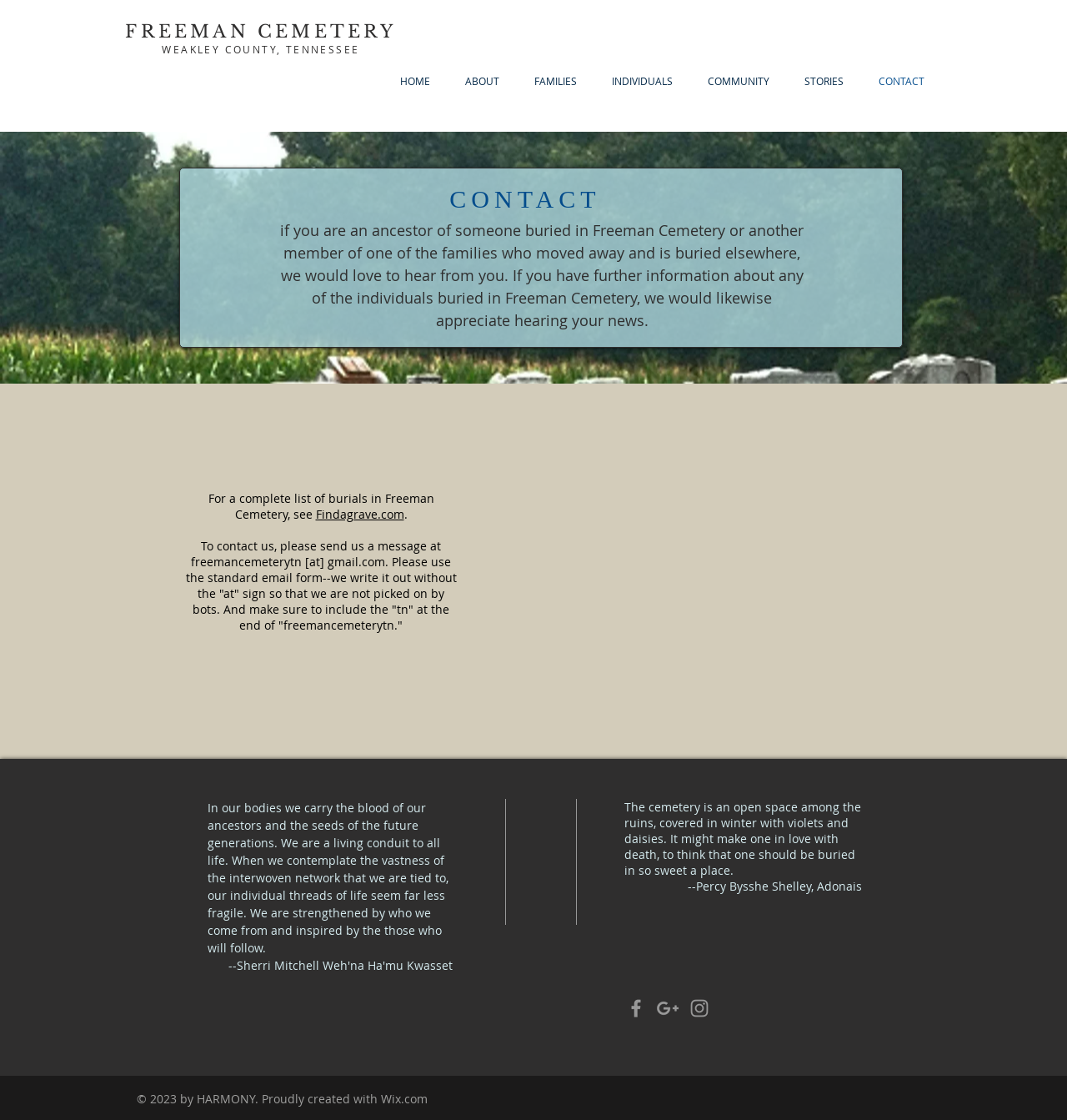How can I contact the cemetery?
Your answer should be a single word or phrase derived from the screenshot.

Send a message to freemancemeterytn@gmail.com